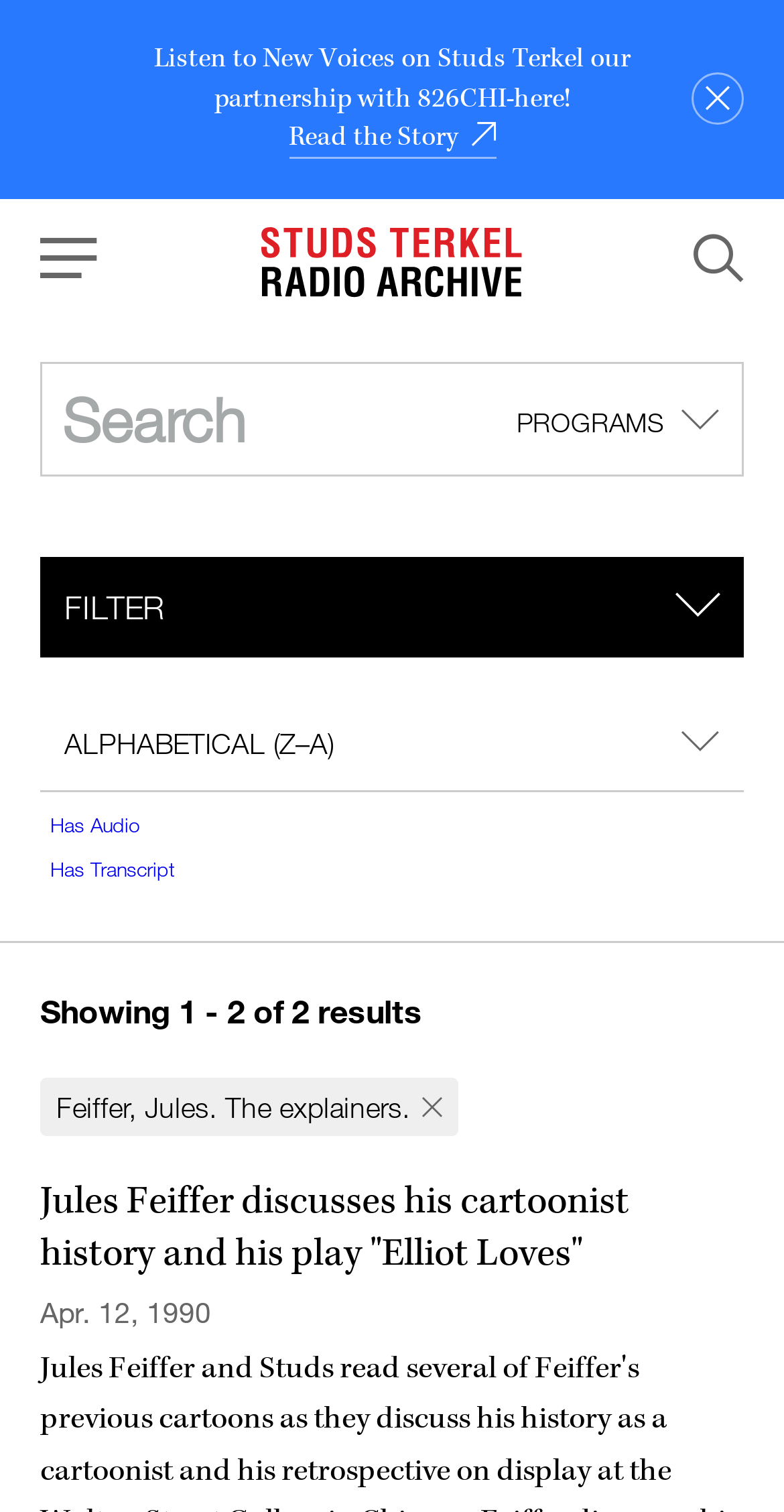Using the given element description, provide the bounding box coordinates (top-left x, top-left y, bottom-right x, bottom-right y) for the corresponding UI element in the screenshot: Filter

[0.051, 0.368, 0.949, 0.435]